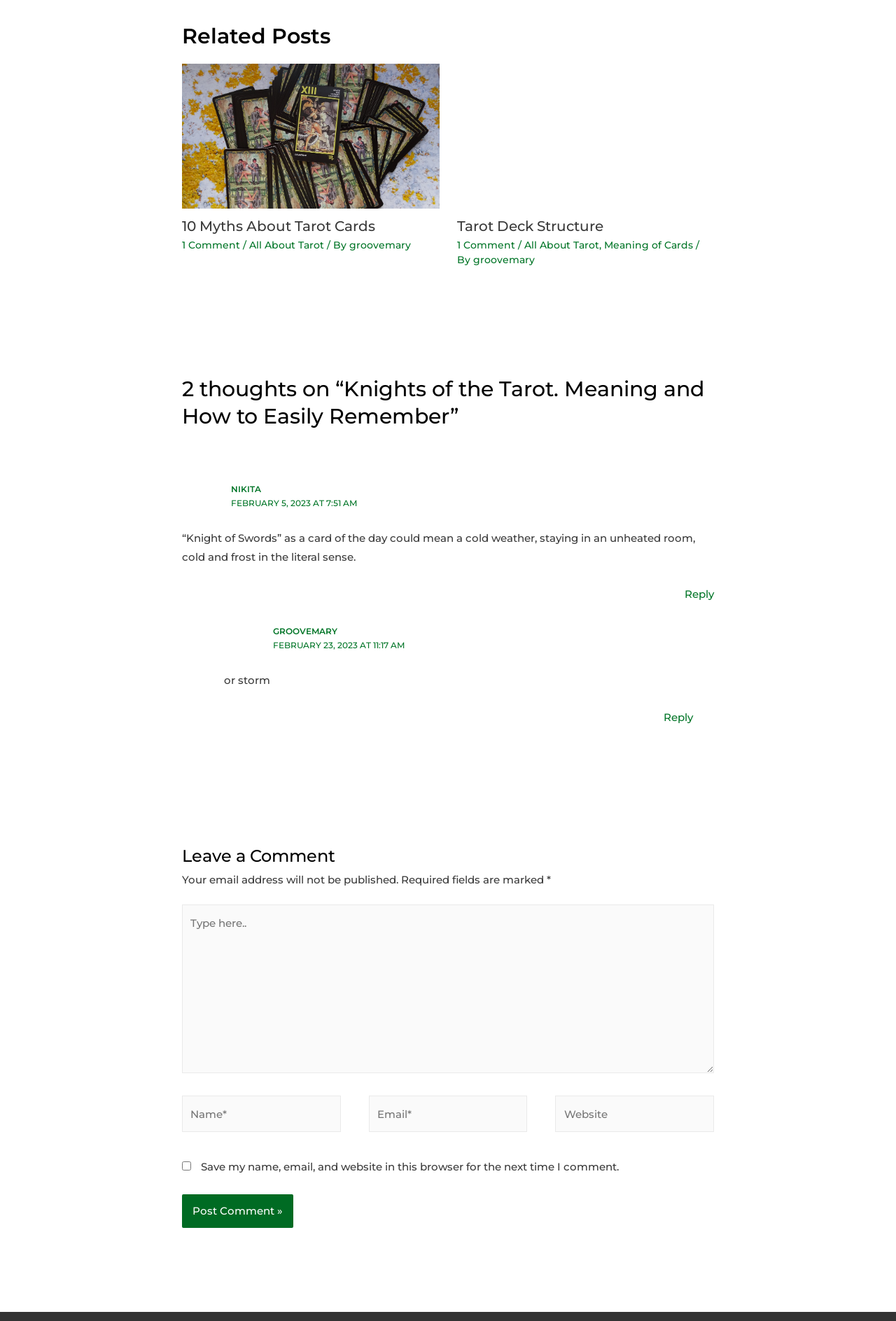What is the theme of the webpage?
Give a detailed response to the question by analyzing the screenshot.

The webpage is about tarot cards, as evidenced by the related posts, post content, and comment discussions, which all revolve around the topic of tarot cards and their meanings.